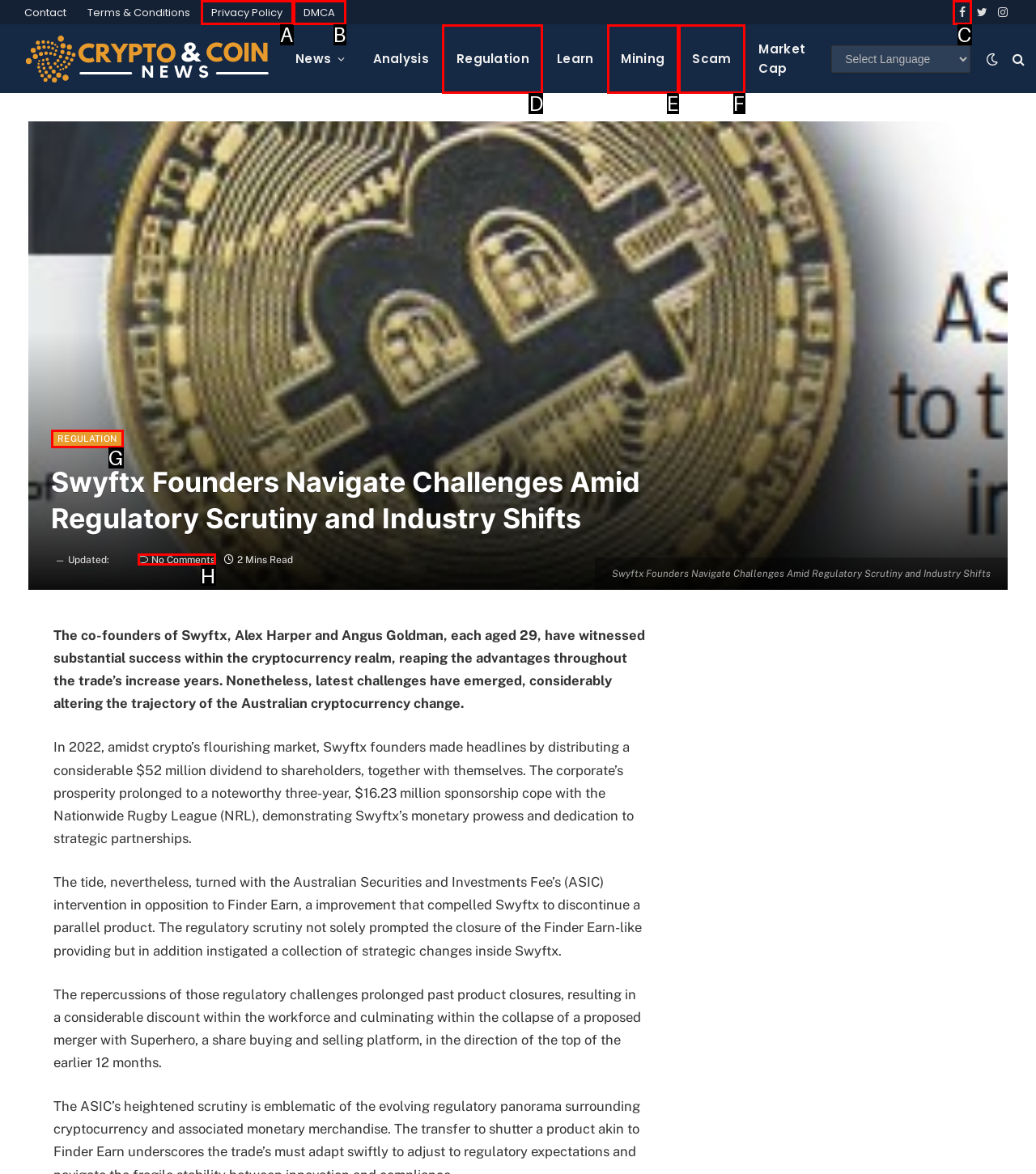Refer to the element description: No Comments and identify the matching HTML element. State your answer with the appropriate letter.

H